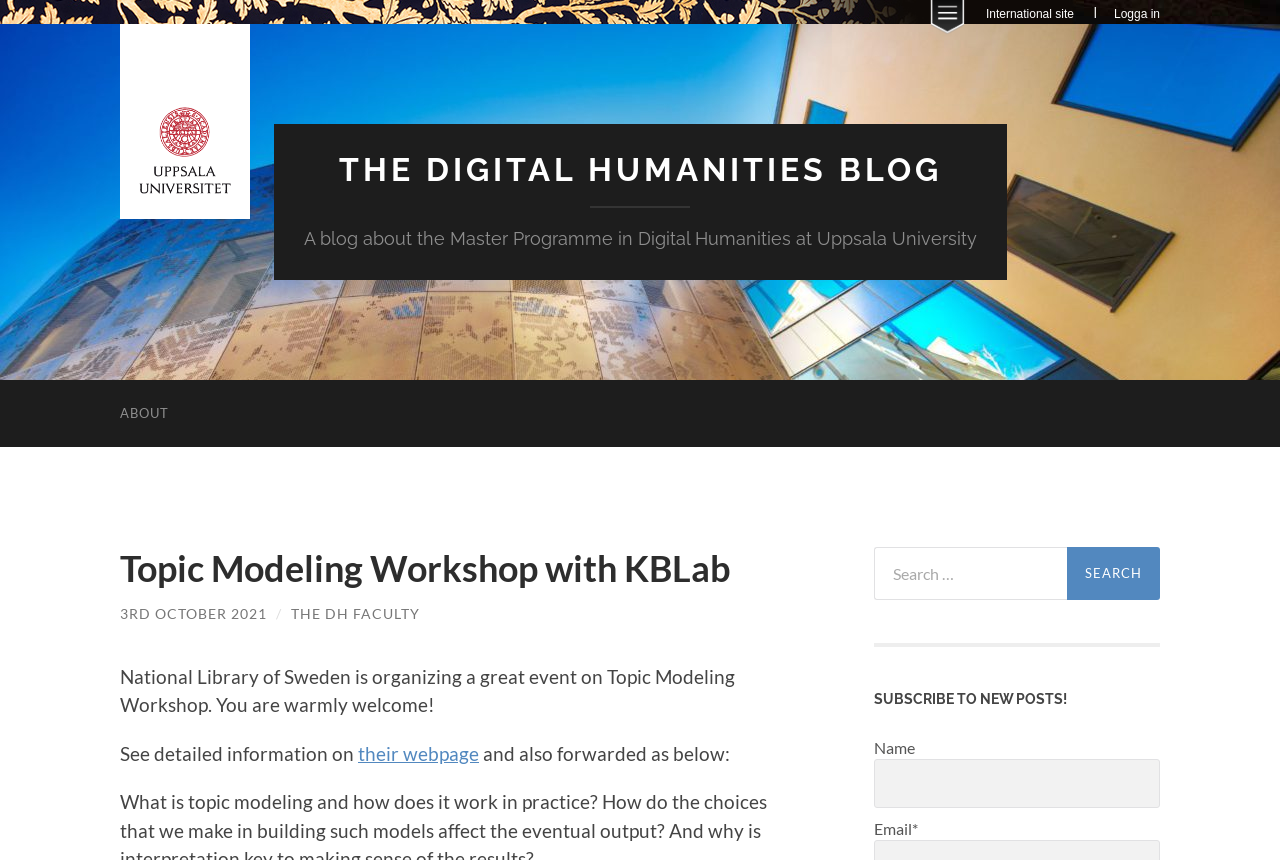Identify the bounding box coordinates necessary to click and complete the given instruction: "enter name".

[0.683, 0.883, 0.906, 0.94]